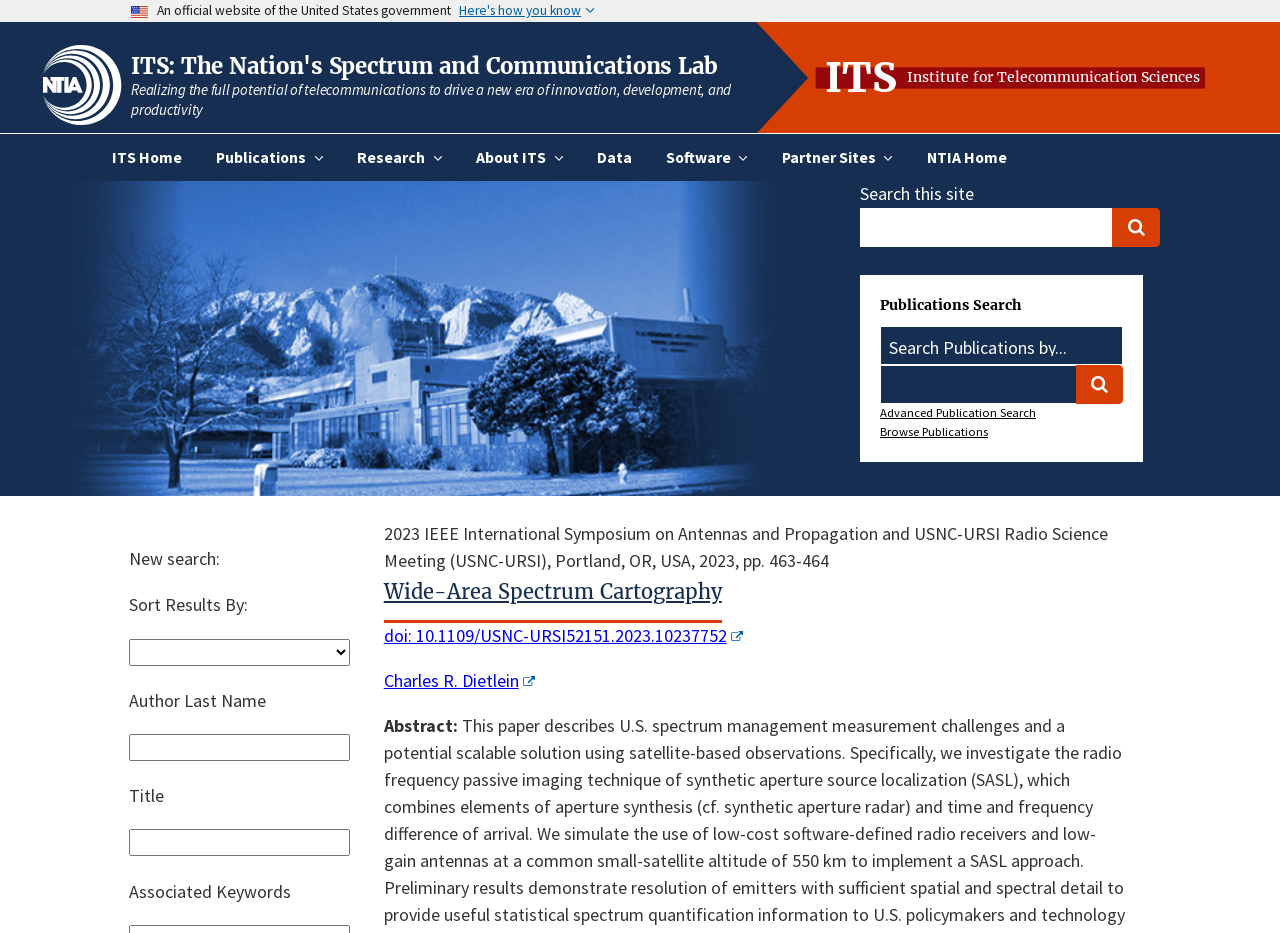Locate the bounding box coordinates of the element that should be clicked to execute the following instruction: "Check the recent post 'Does Chaga Expire? Learn the Ins and Outs of Chaga Expiration'".

None